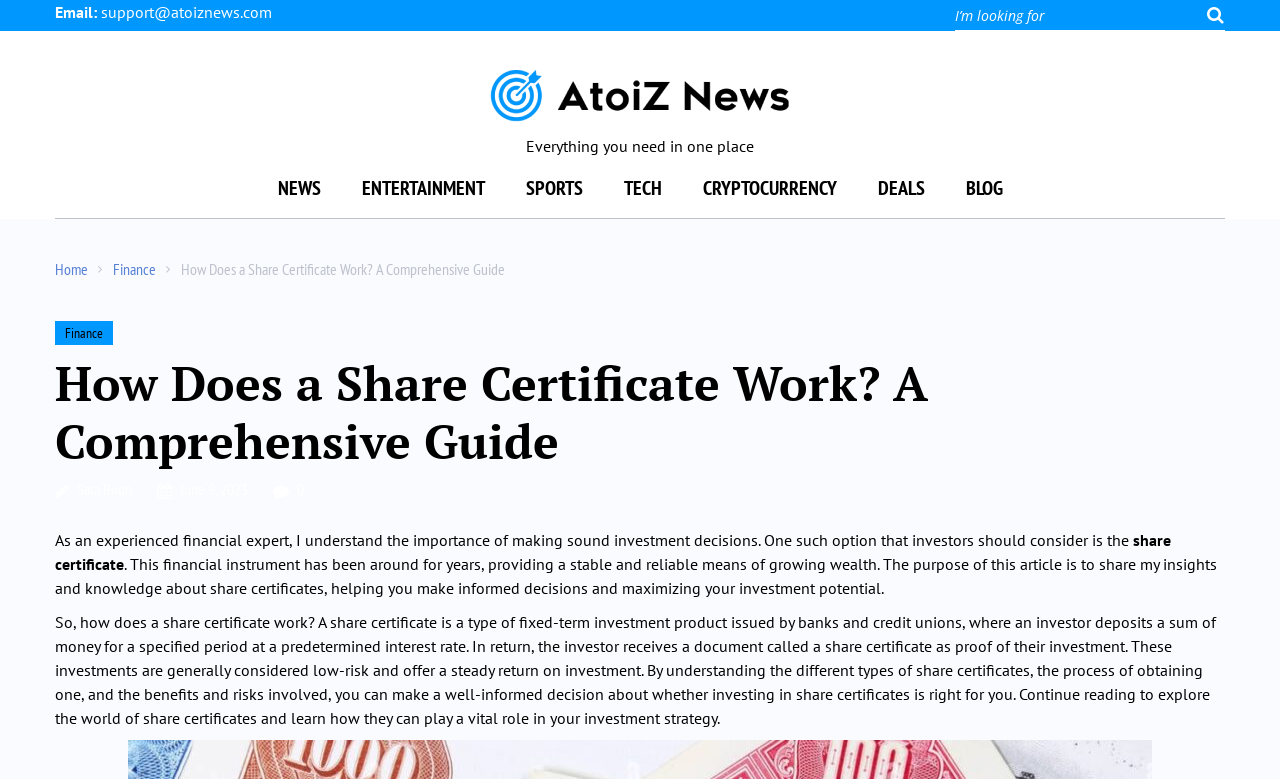Summarize the webpage comprehensively, mentioning all visible components.

This webpage is a comprehensive guide to share certificates, a type of fixed-term investment product. At the top left corner, there is an email address "support@atoiznews.com" and a search bar with a magnifying glass icon. Below the search bar, there is a logo of "AtoiZ News" with a tagline "Everything you need in one place". 

On the top navigation menu, there are links to different categories such as "NEWS", "ENTERTAINMENT", "SPORTS", "TECH", "CRYPTOCURRENCY", "DEALS", and "BLOG". 

Below the navigation menu, there is a breadcrumb trail with links to "Home" and "Finance". The main content of the webpage is an article titled "How Does a Share Certificate Work? A Comprehensive Guide". The article is written by Sara Boon and was published on June 9, 2023. 

The article begins with an introduction to share certificates, explaining their importance and benefits. It then delves into the details of how share certificates work, including the process of obtaining one and the associated benefits and risks. The article aims to provide readers with a comprehensive understanding of share certificates, enabling them to make informed investment decisions.